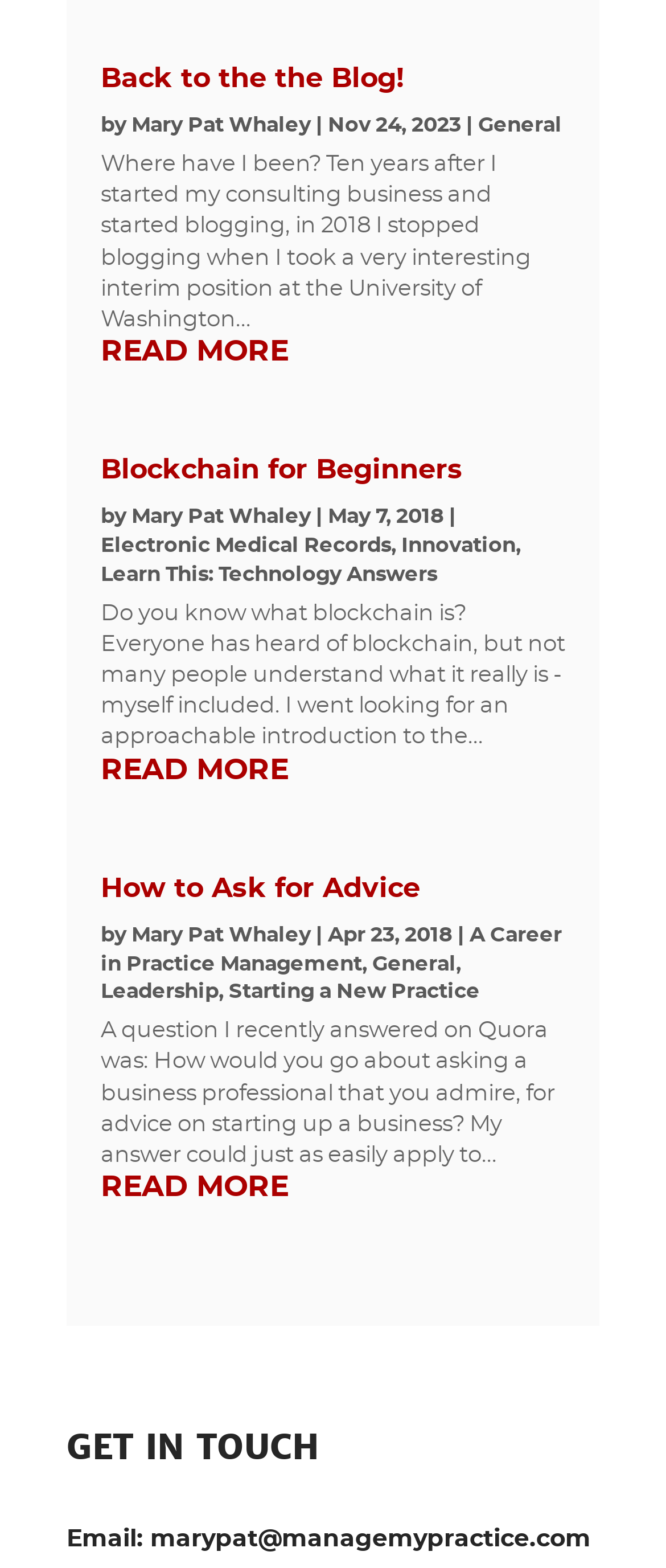Answer the following inquiry with a single word or phrase:
How can I contact the author?

Email: marypat@managemypractice.com